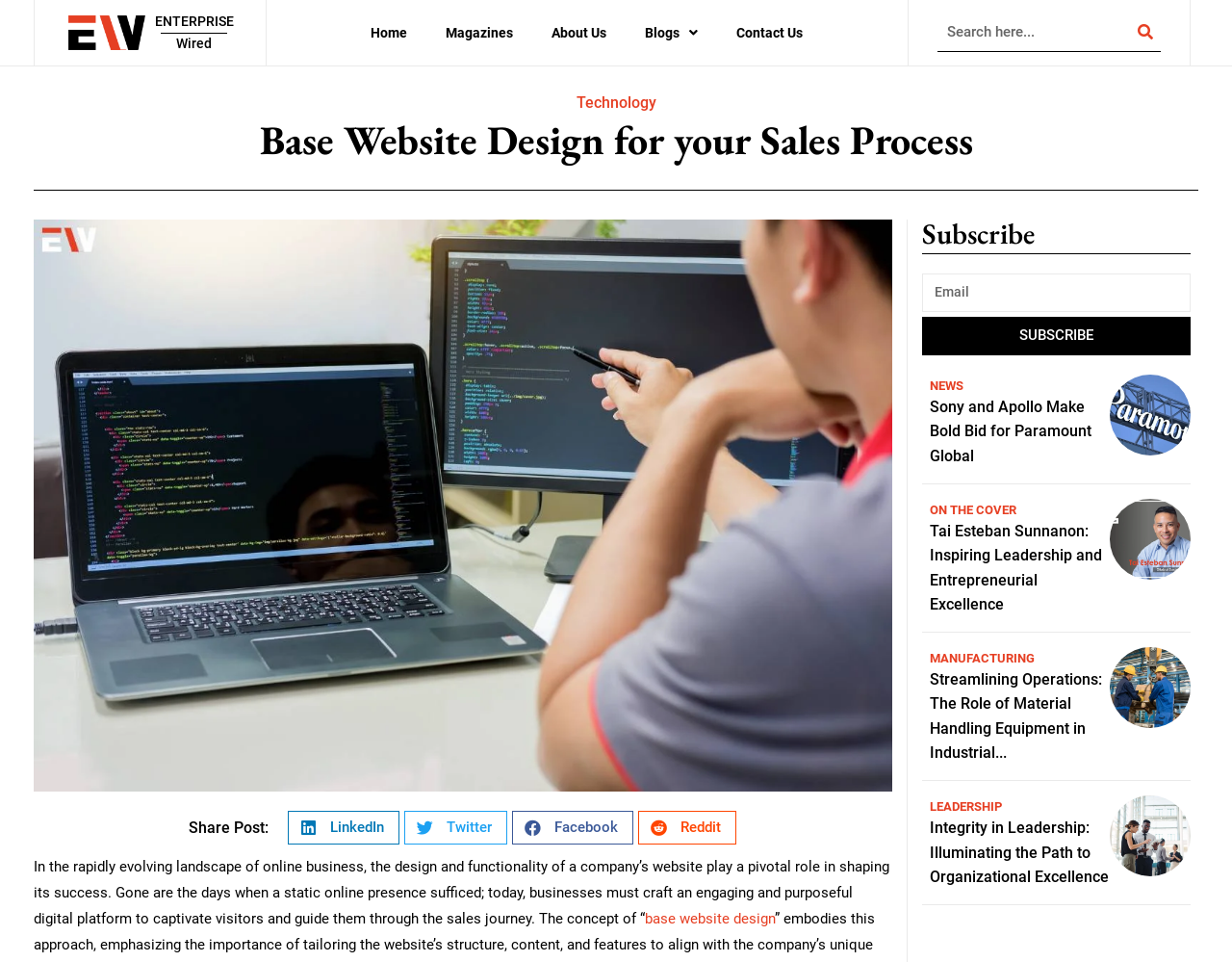Answer succinctly with a single word or phrase:
What is the call-to-action for the subscription section?

SUBSCRIBE